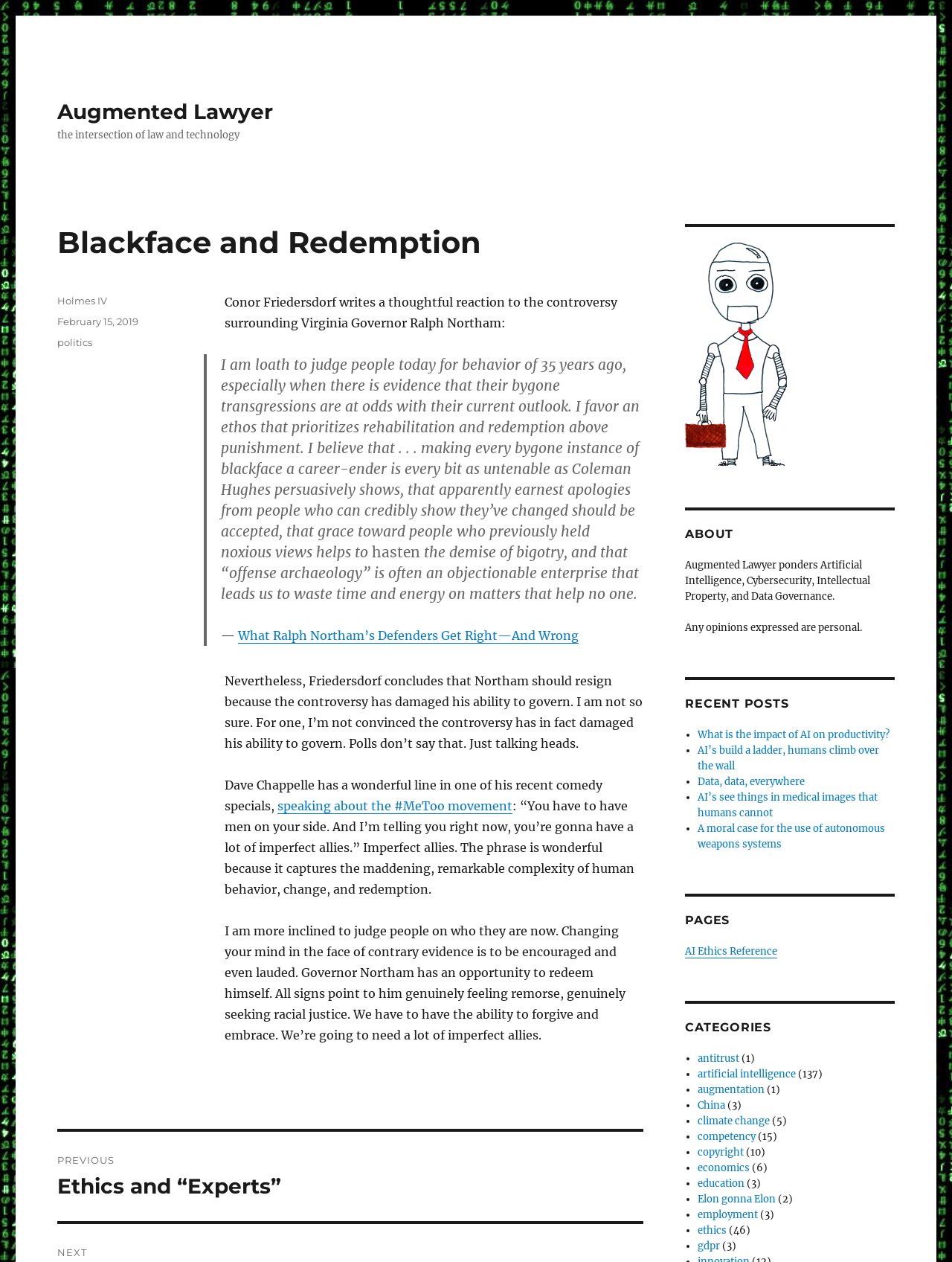Please determine the bounding box coordinates of the clickable area required to carry out the following instruction: "Read about AI Ethics Reference". The coordinates must be four float numbers between 0 and 1, represented as [left, top, right, bottom].

[0.72, 0.749, 0.817, 0.759]